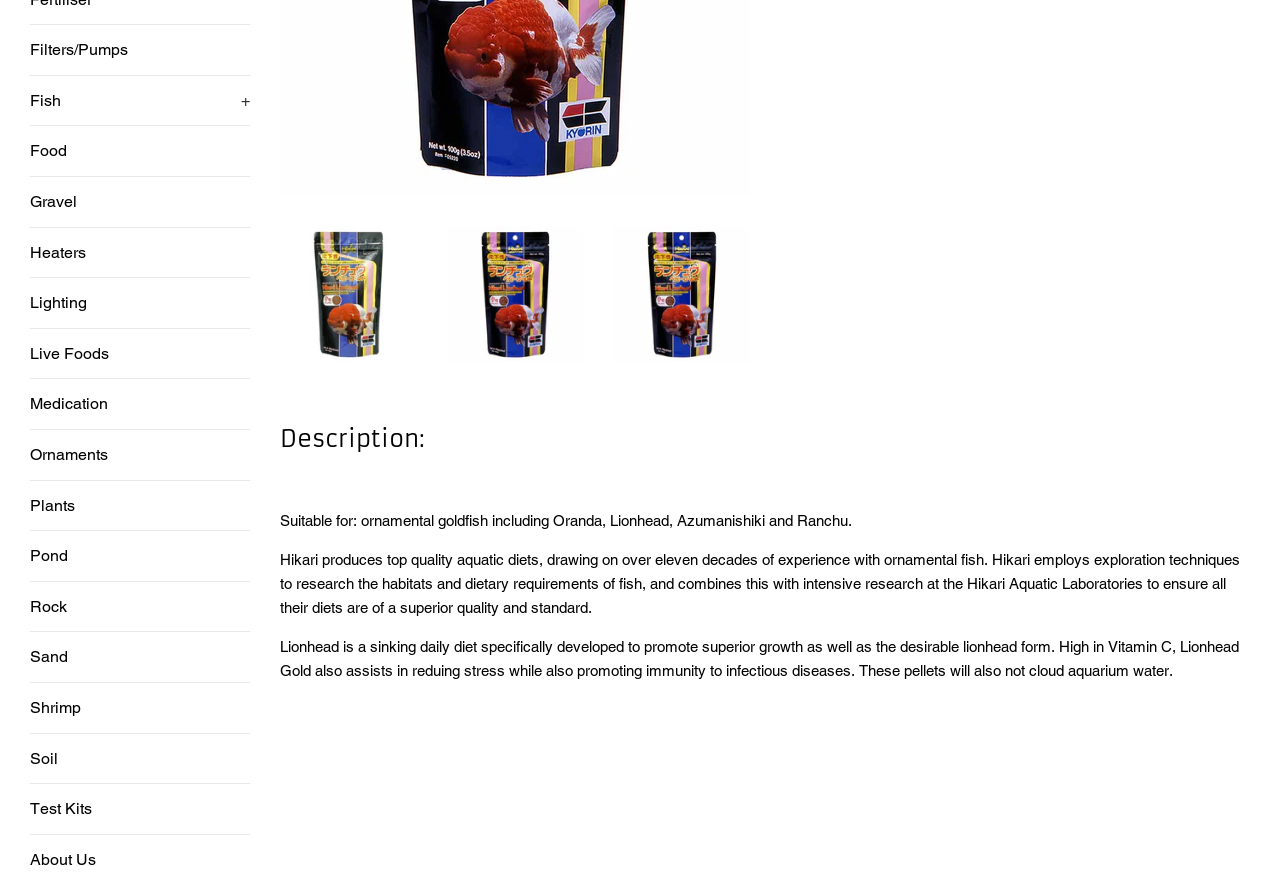Using the element description provided, determine the bounding box coordinates in the format (top-left x, top-left y, bottom-right x, bottom-right y). Ensure that all values are floating point numbers between 0 and 1. Element description: Test Kits

[0.023, 0.892, 0.195, 0.949]